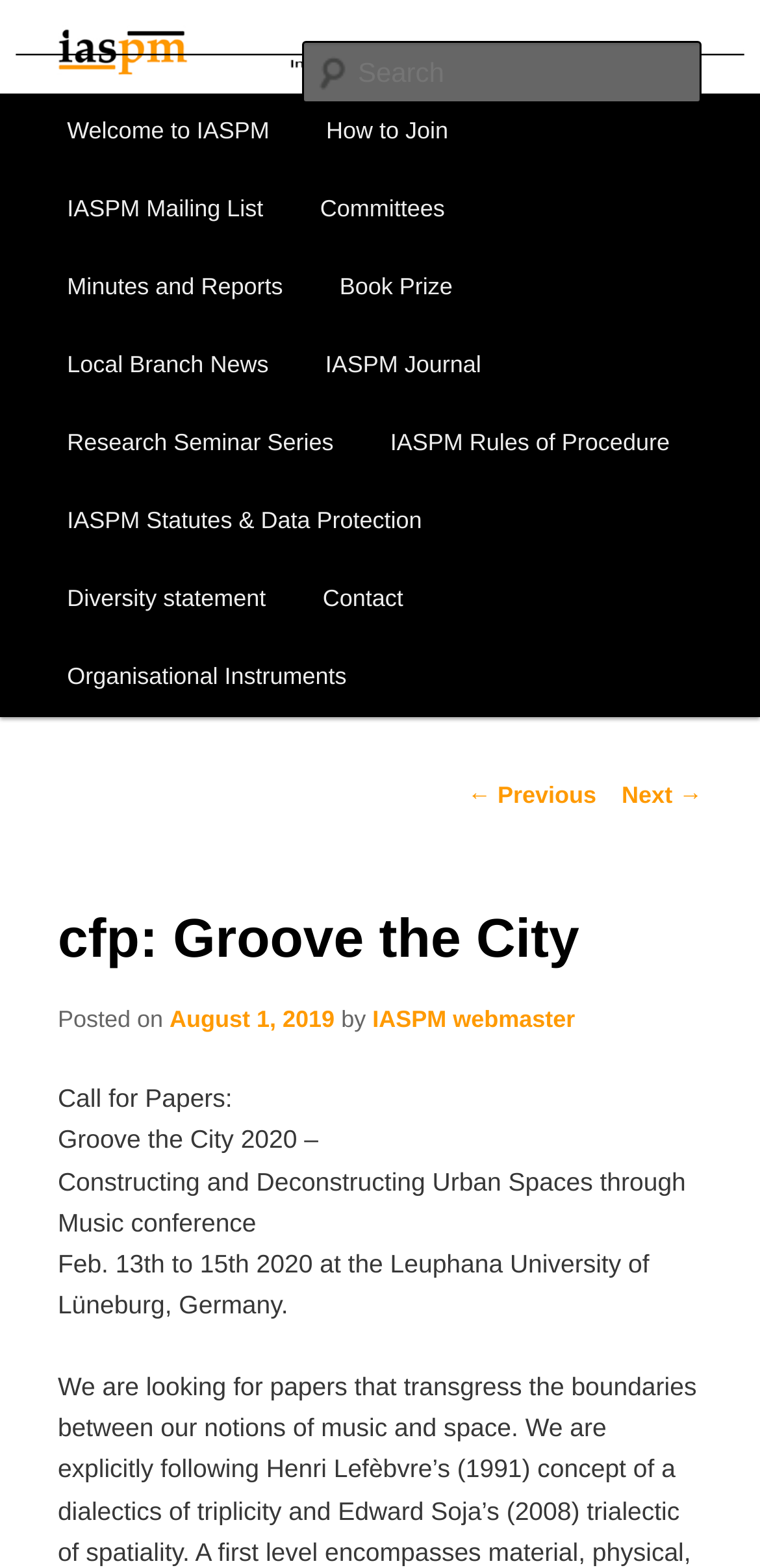Locate the bounding box coordinates of the element that should be clicked to fulfill the instruction: "Search for something".

[0.396, 0.026, 0.924, 0.066]